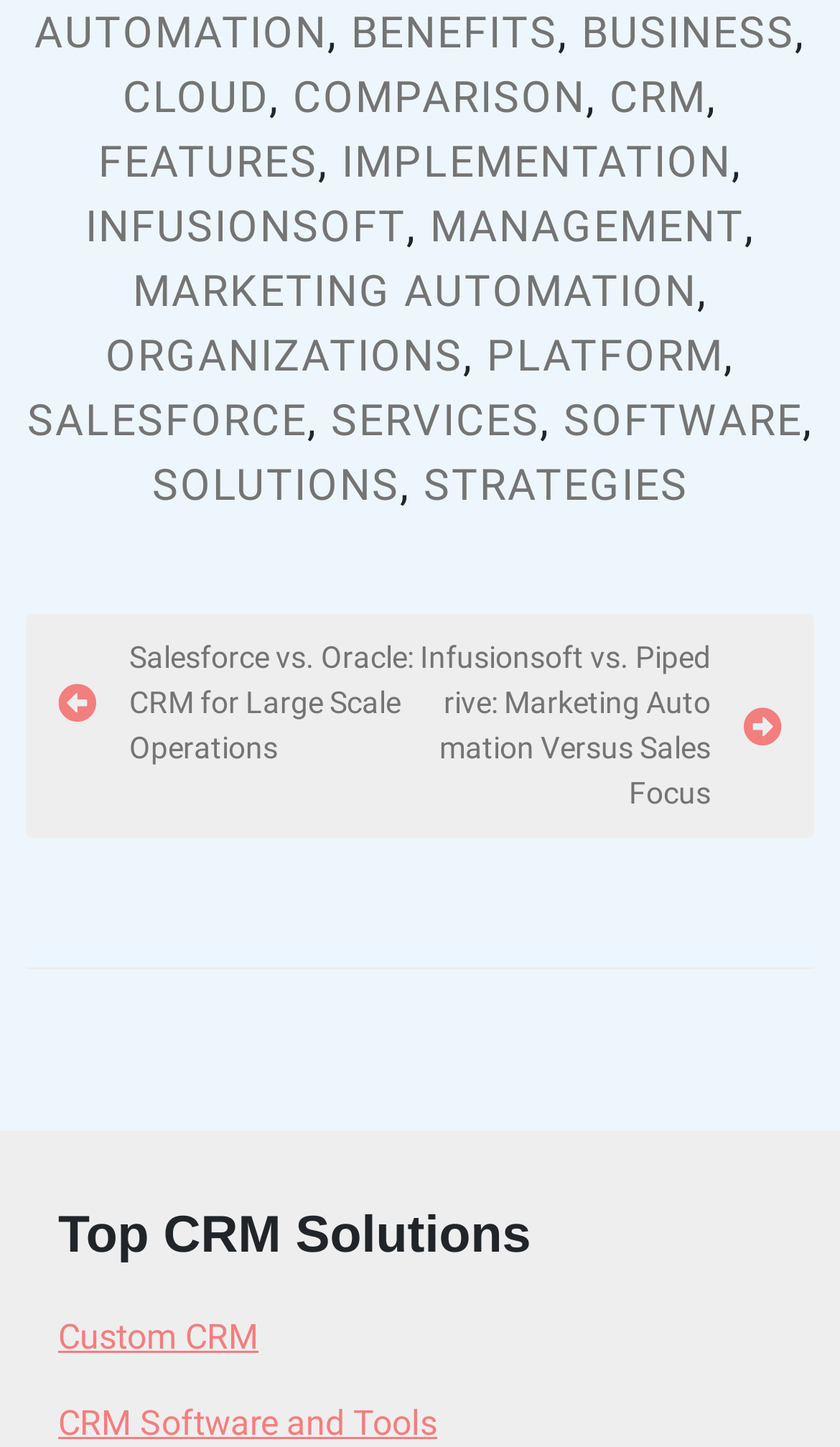Kindly determine the bounding box coordinates of the area that needs to be clicked to fulfill this instruction: "Browse CRM Software and Tools".

[0.069, 0.969, 0.521, 0.997]